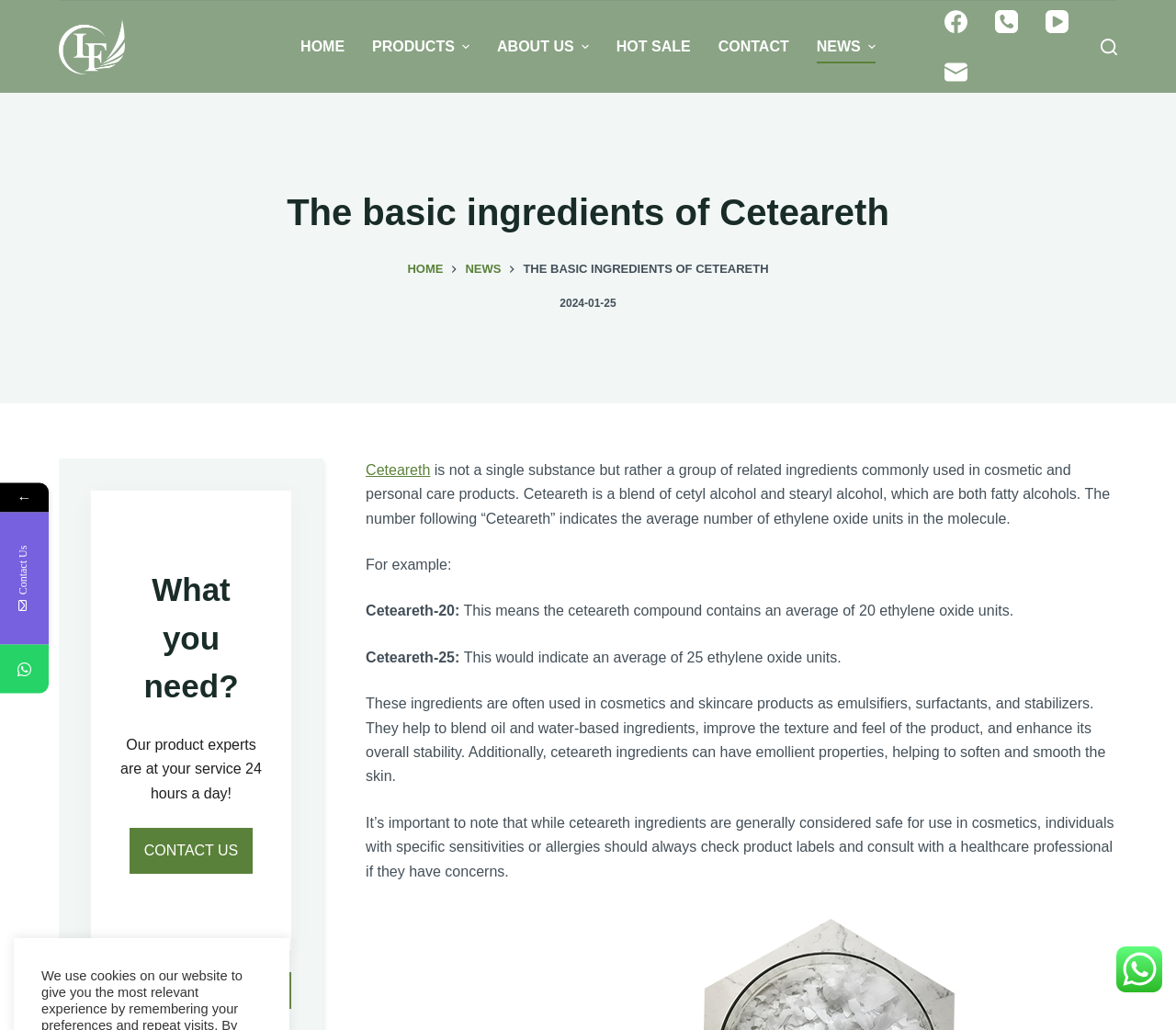Please find the bounding box coordinates of the element's region to be clicked to carry out this instruction: "Contact Us".

[0.11, 0.804, 0.215, 0.849]